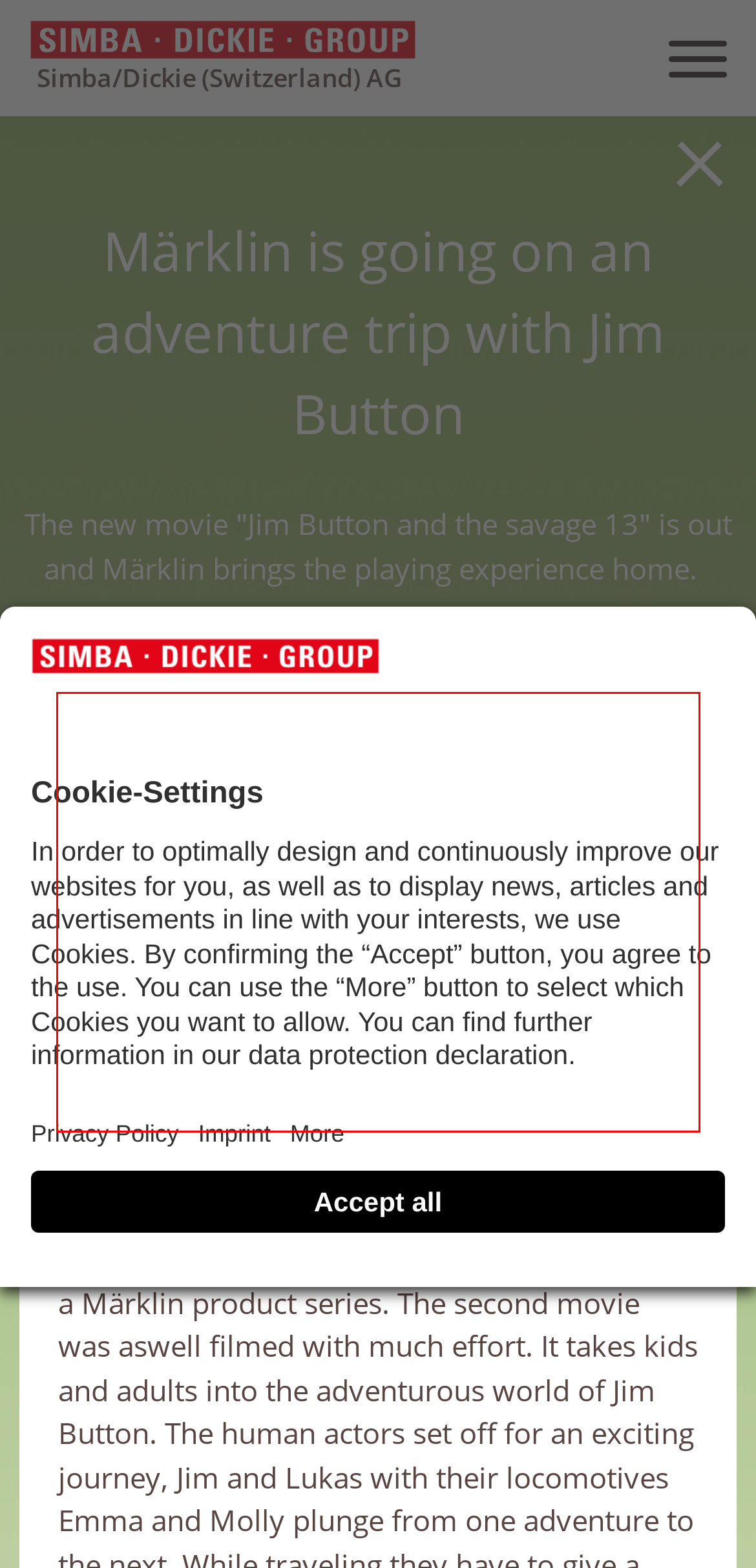Given a screenshot of a webpage, locate the red bounding box and extract the text it encloses.

From october 2020 the famous german tale „Jim Button and the savage 13“ – written by Michael Ende - will be shown in cinemas. In addition to that Märklin provides the gaming expierence and brings the adventures of Jim Knopf to the children’s rooms. The tales of Michael Ende and their performances by „Augsburg Puppet Theatre“, a famous german puppet theatre, have already achieved cult status.